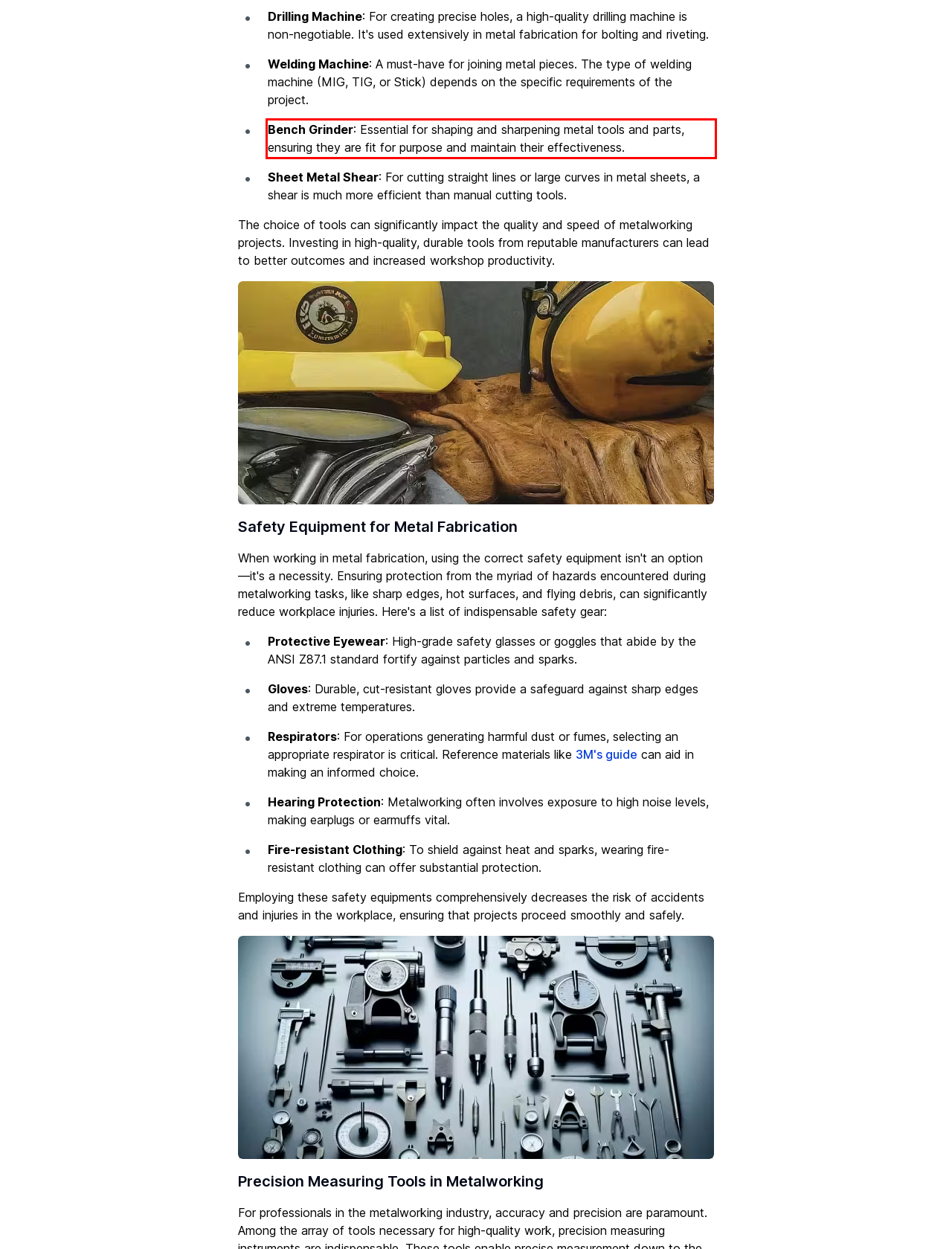You have a screenshot of a webpage with a red bounding box. Use OCR to generate the text contained within this red rectangle.

Bench Grinder: Essential for shaping and sharpening metal tools and parts, ensuring they are fit for purpose and maintain their effectiveness.